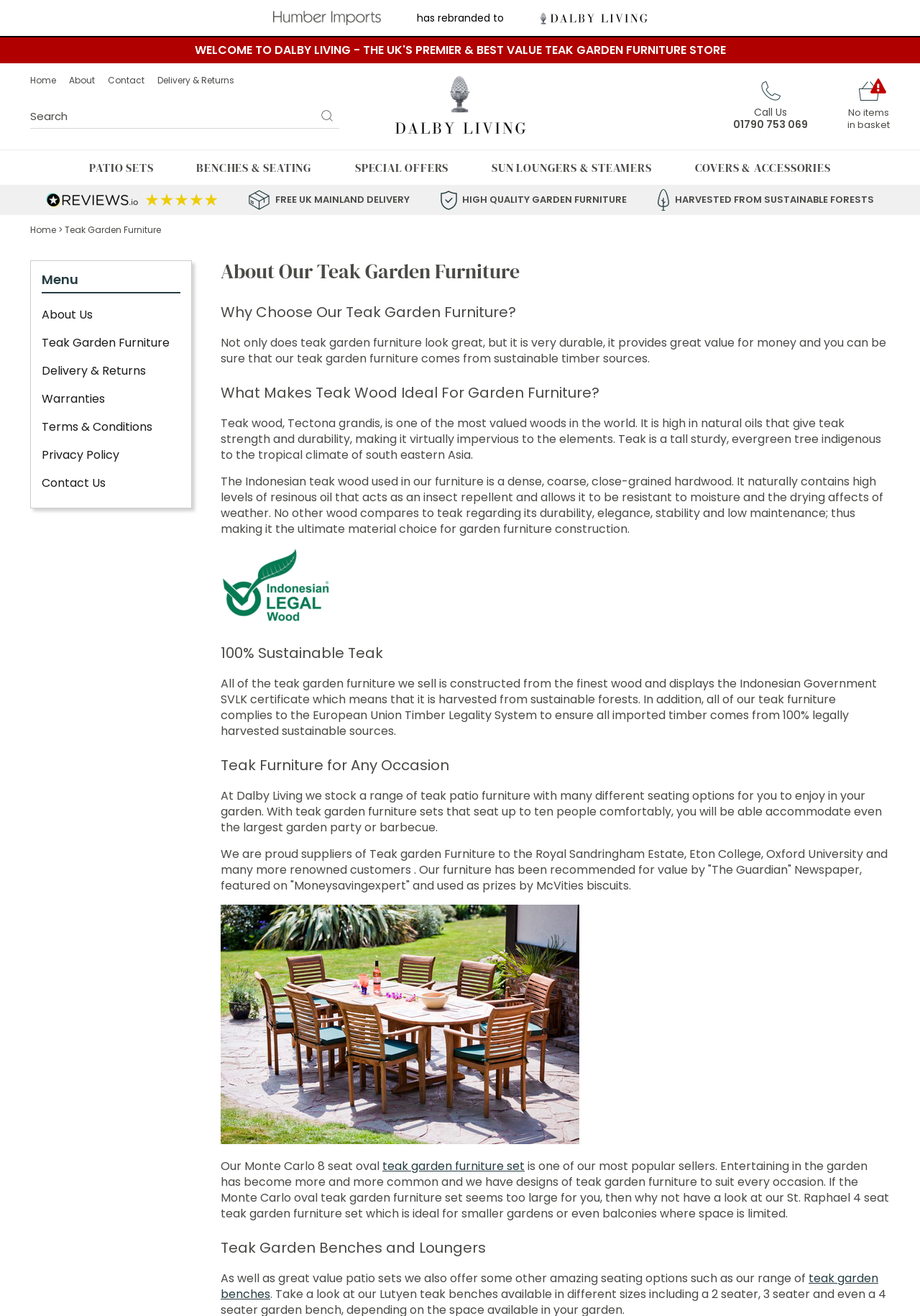Extract the top-level heading from the webpage and provide its text.

About Our Teak Garden Furniture